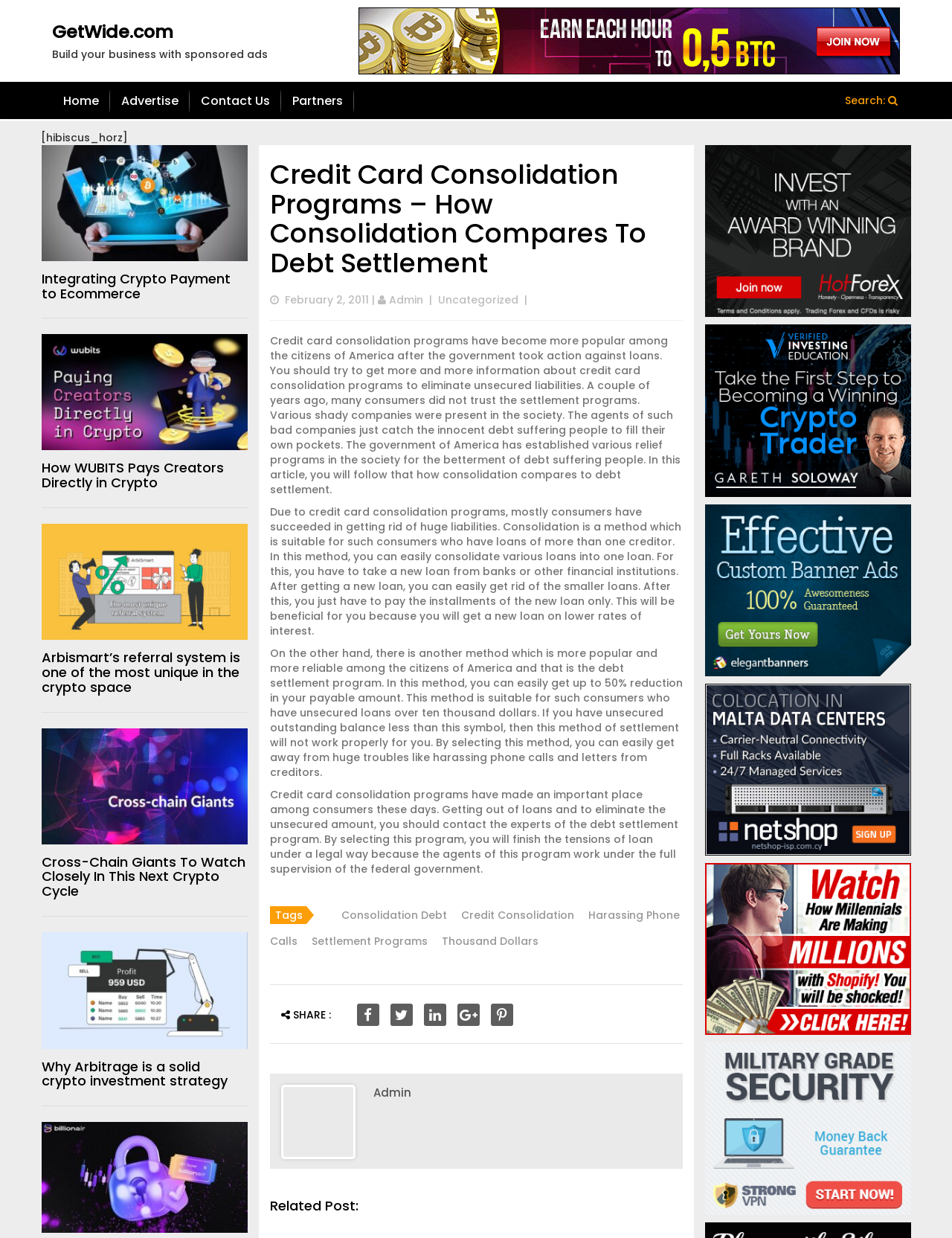Point out the bounding box coordinates of the section to click in order to follow this instruction: "Click on the 'GetWide.com' link".

[0.055, 0.018, 0.26, 0.034]